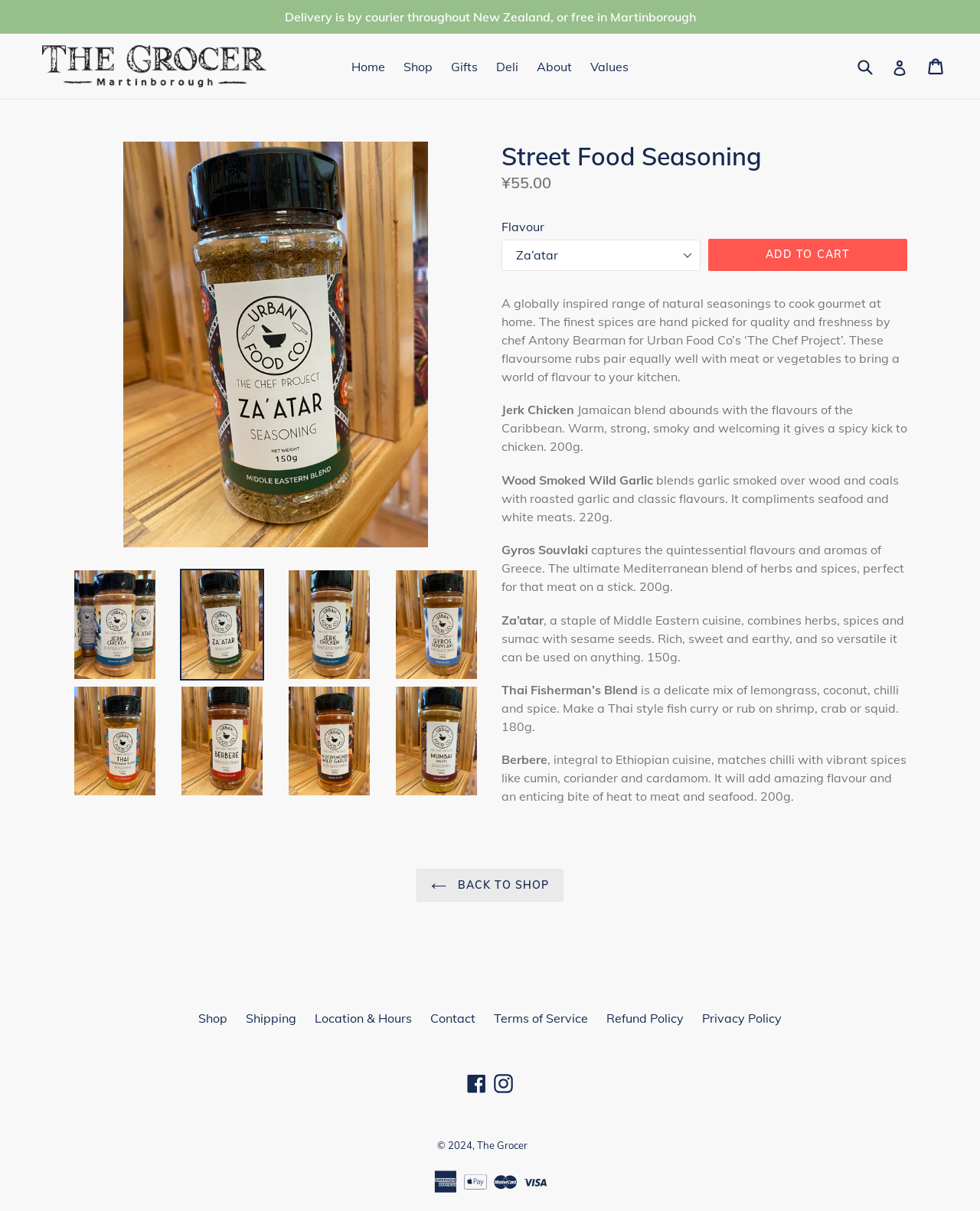Could you please study the image and provide a detailed answer to the question:
Can I log in to the website?

I found a link element with the text 'Log in', which suggests that users can log in to the website.